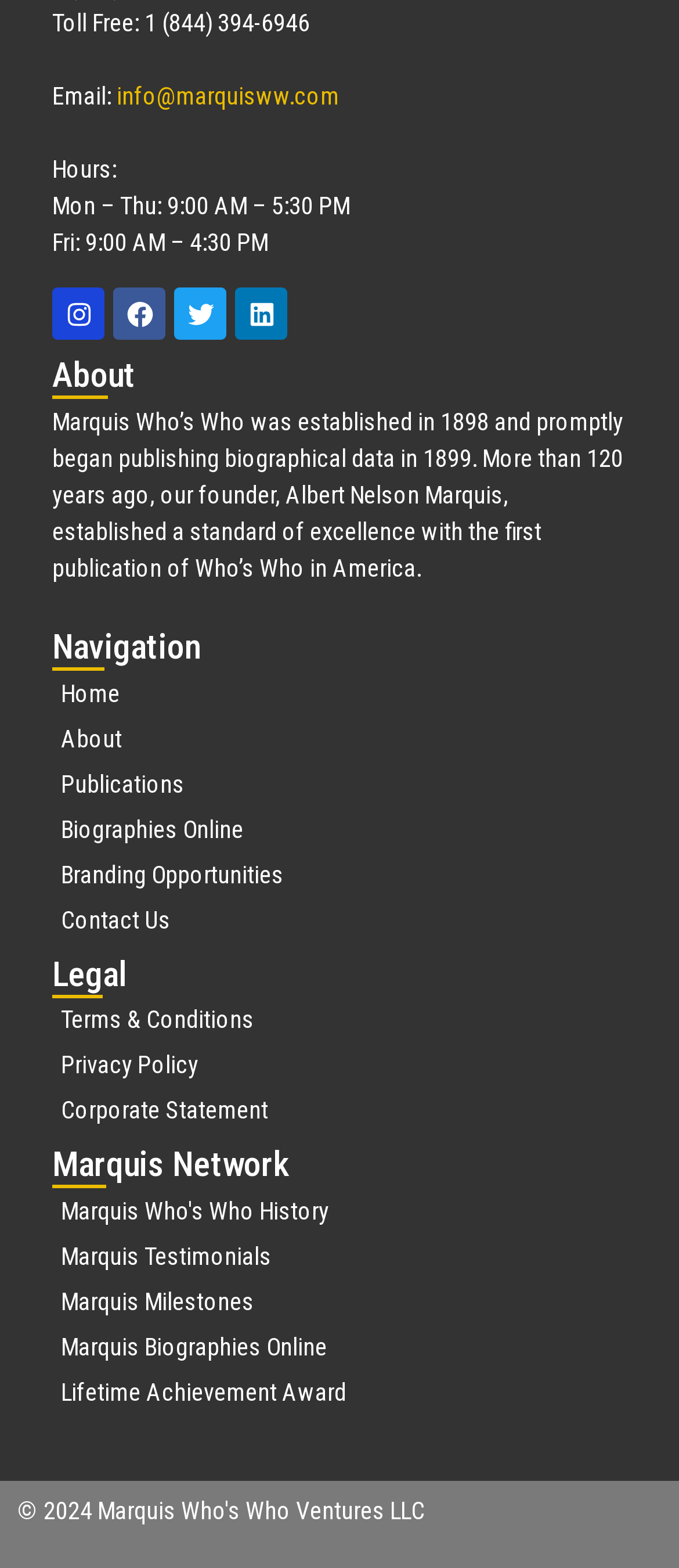Locate the bounding box coordinates of the clickable element to fulfill the following instruction: "Visit our Instagram page". Provide the coordinates as four float numbers between 0 and 1 in the format [left, top, right, bottom].

[0.077, 0.184, 0.154, 0.217]